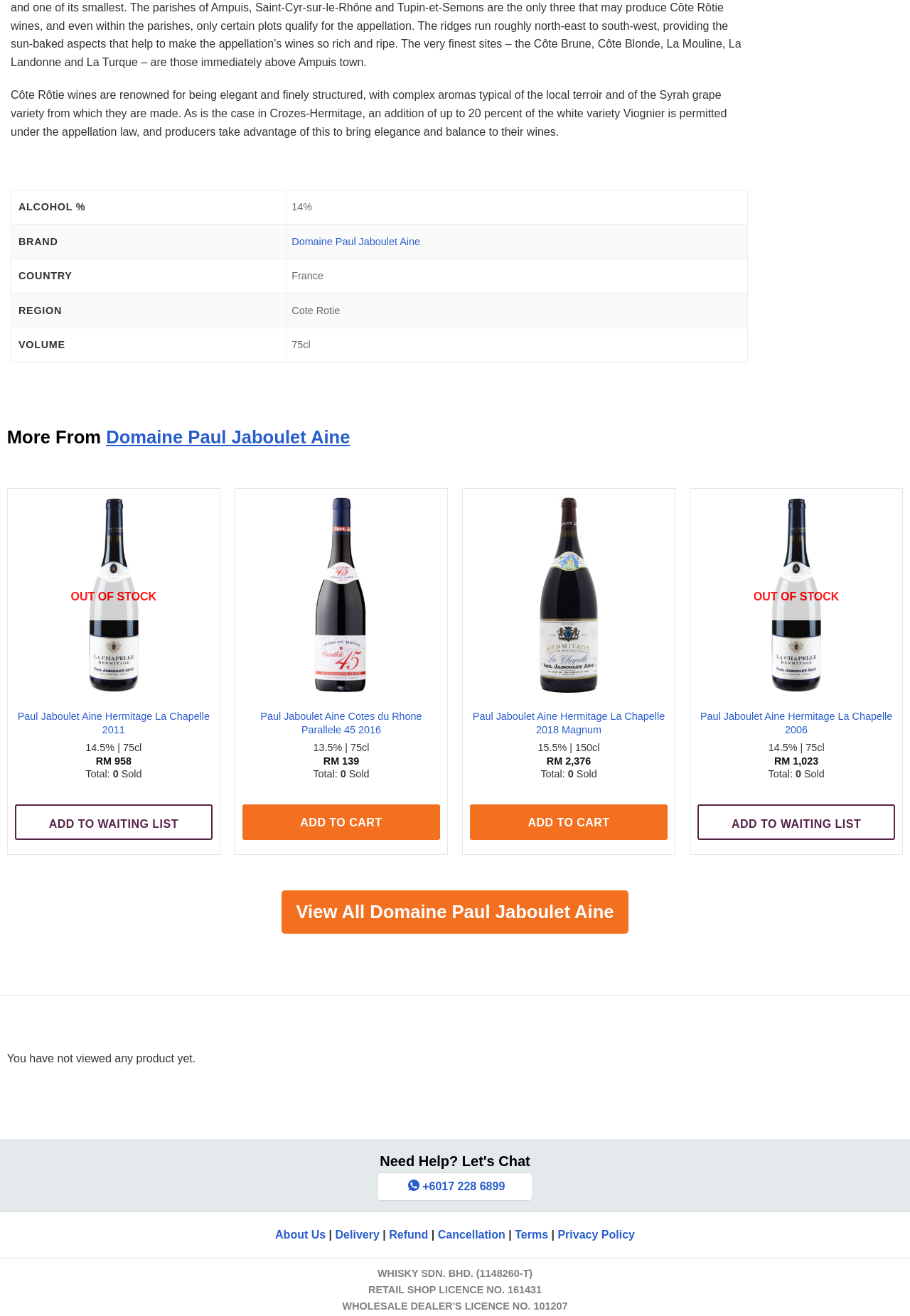Specify the bounding box coordinates of the region I need to click to perform the following instruction: "Read more about 'Paul Jaboulet Aine Hermitage La Chapelle 2011'". The coordinates must be four float numbers in the range of 0 to 1, i.e., [left, top, right, bottom].

[0.016, 0.611, 0.234, 0.638]